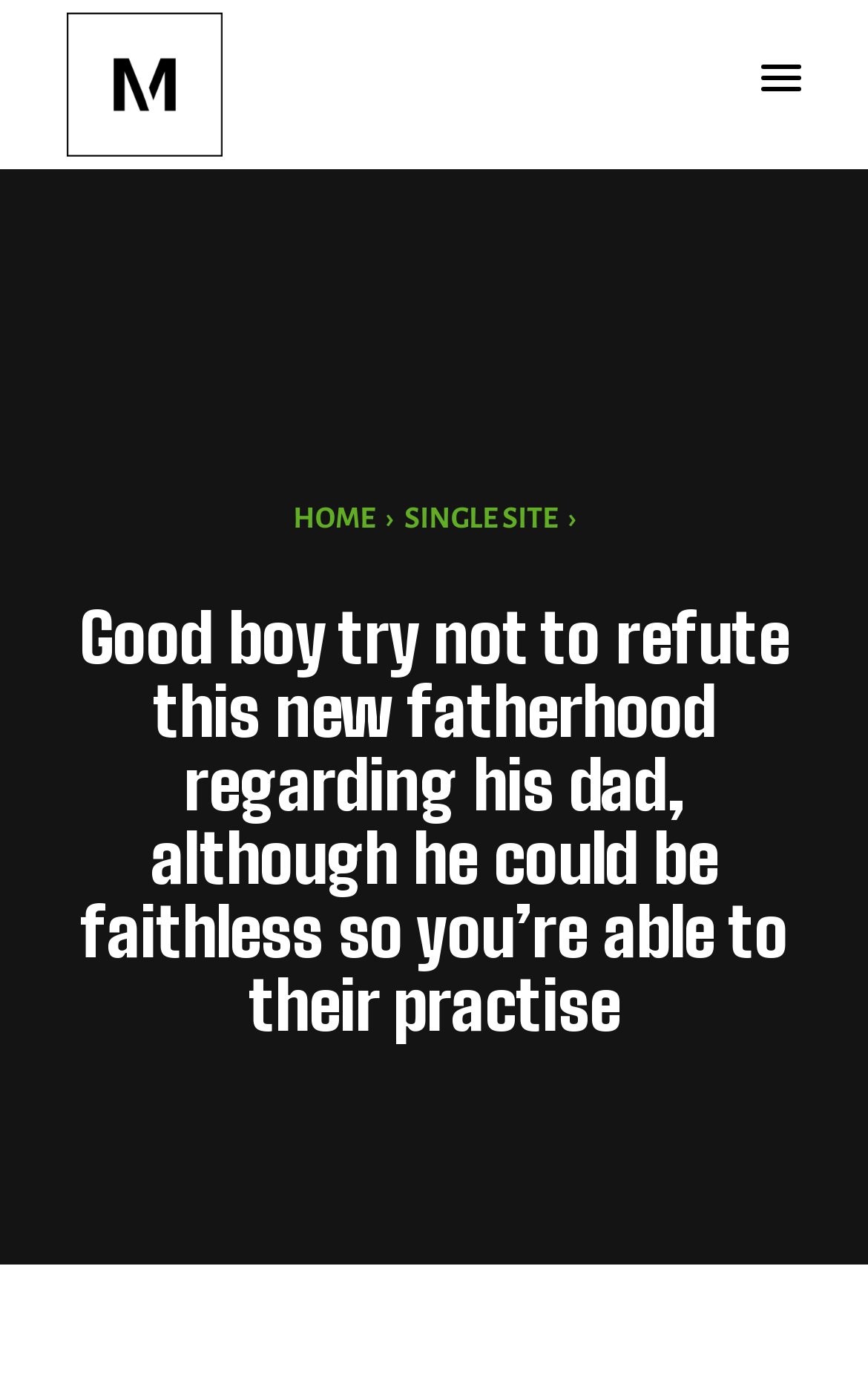What is the logo of the website?
Please look at the screenshot and answer using one word or phrase.

Logo